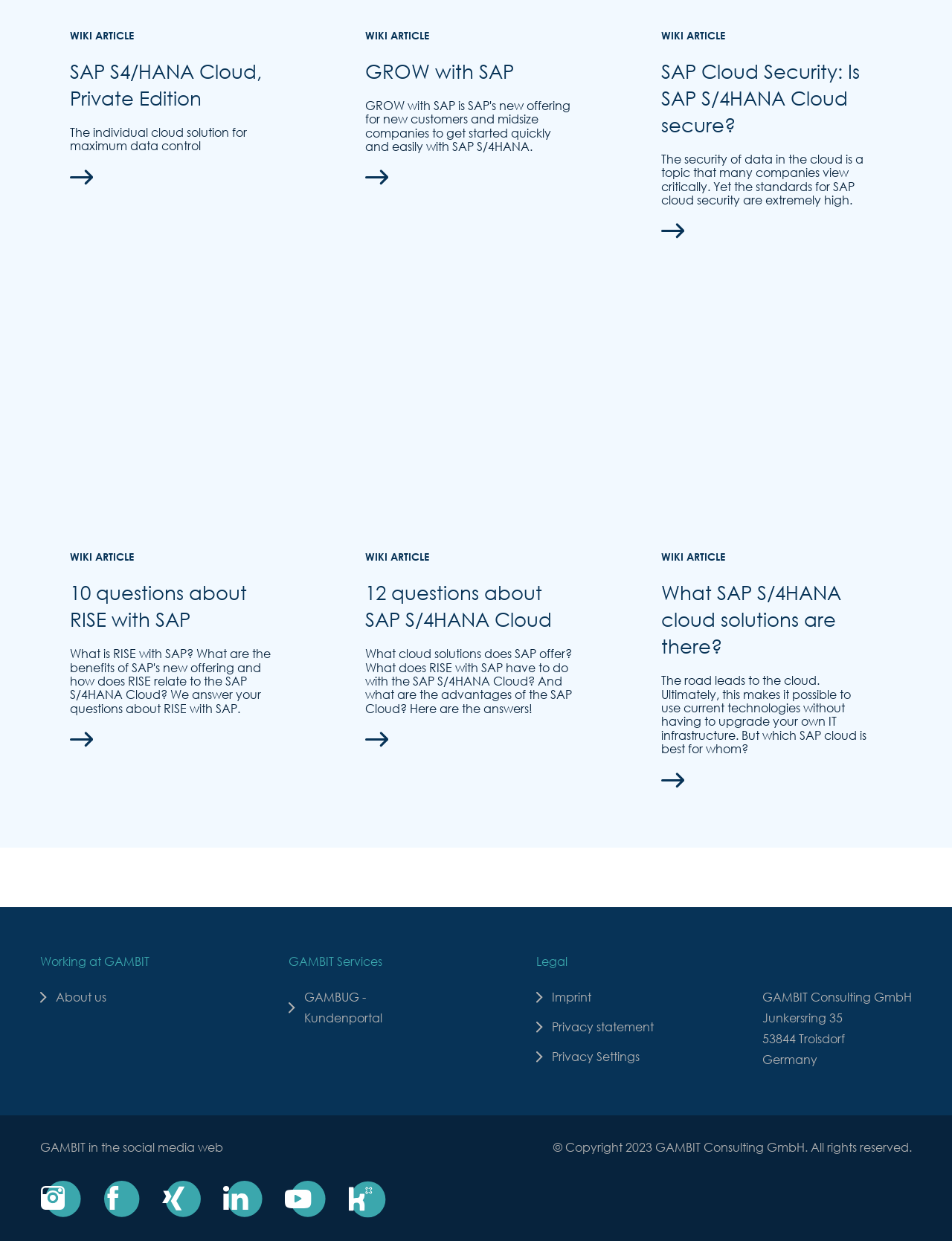Locate the bounding box coordinates of the clickable region to complete the following instruction: "Learn about SAP S/4HANA Cloud."

[0.368, 0.24, 0.617, 0.635]